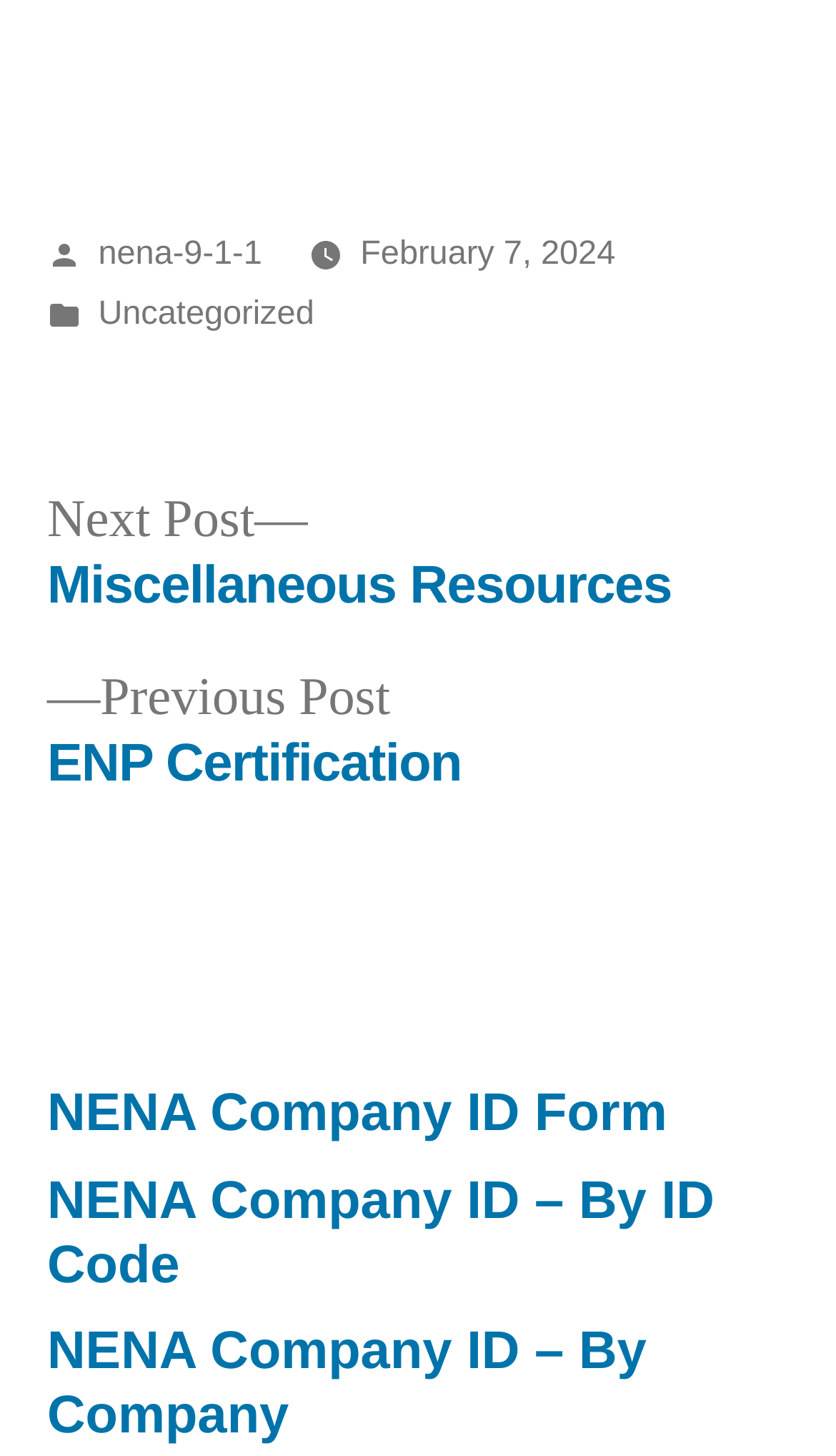Please answer the following question as detailed as possible based on the image: 
What is the date of the latest post?

I found the date of the latest post by looking at the footer section of the webpage, where it says 'Posted by' followed by a link with the date 'February 7, 2024'.